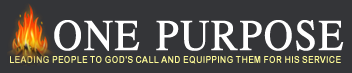What is the main purpose of the organization?
Using the image, elaborate on the answer with as much detail as possible.

The tagline 'Leading people to God's call and equipping them for His service' suggests a commitment to spiritual guidance and empowerment, highlighting the organization's dedication to help individuals discover and fulfill their divine purpose.